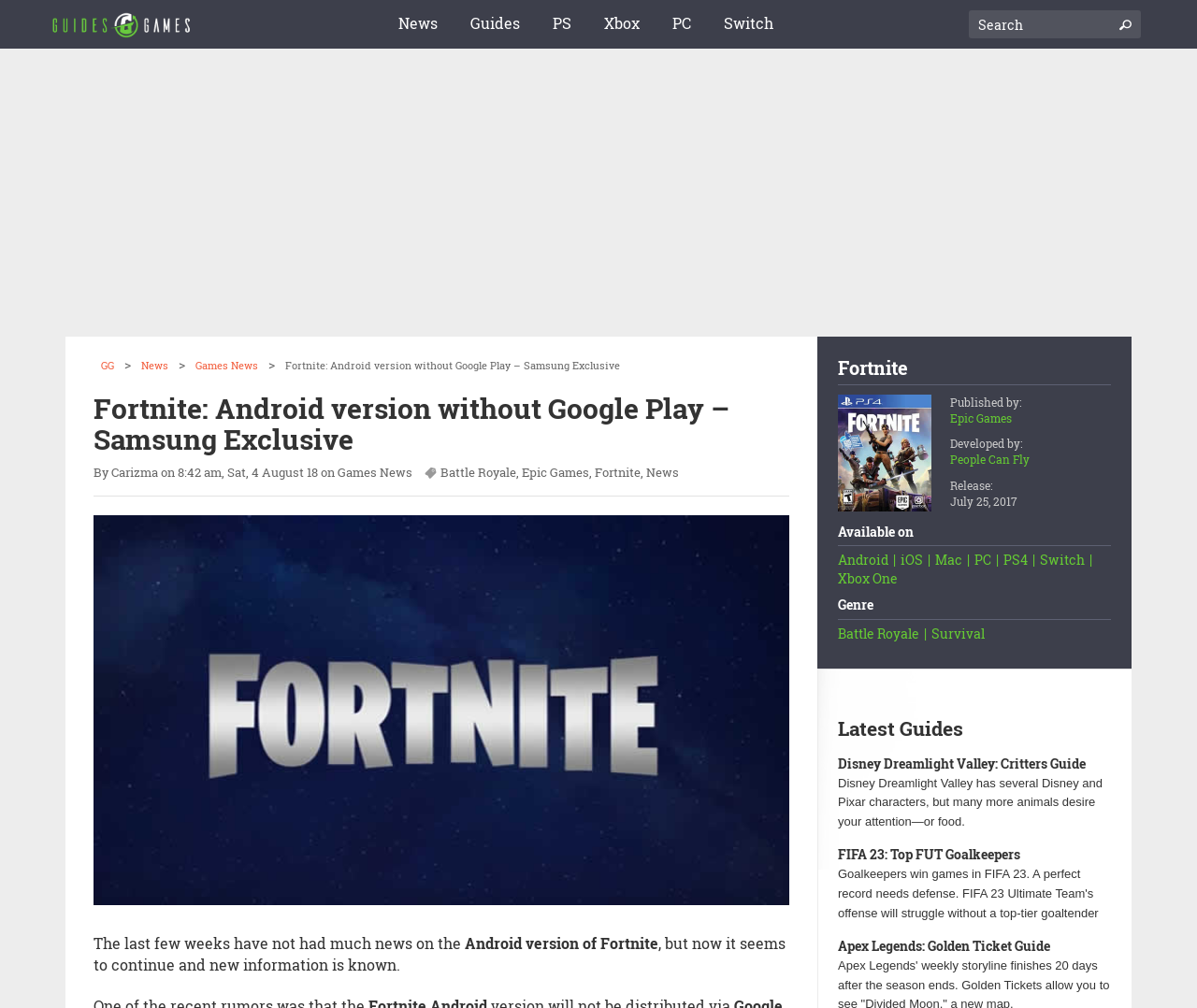Find the bounding box coordinates of the clickable region needed to perform the following instruction: "Click the More actions button". The coordinates should be provided as four float numbers between 0 and 1, i.e., [left, top, right, bottom].

None